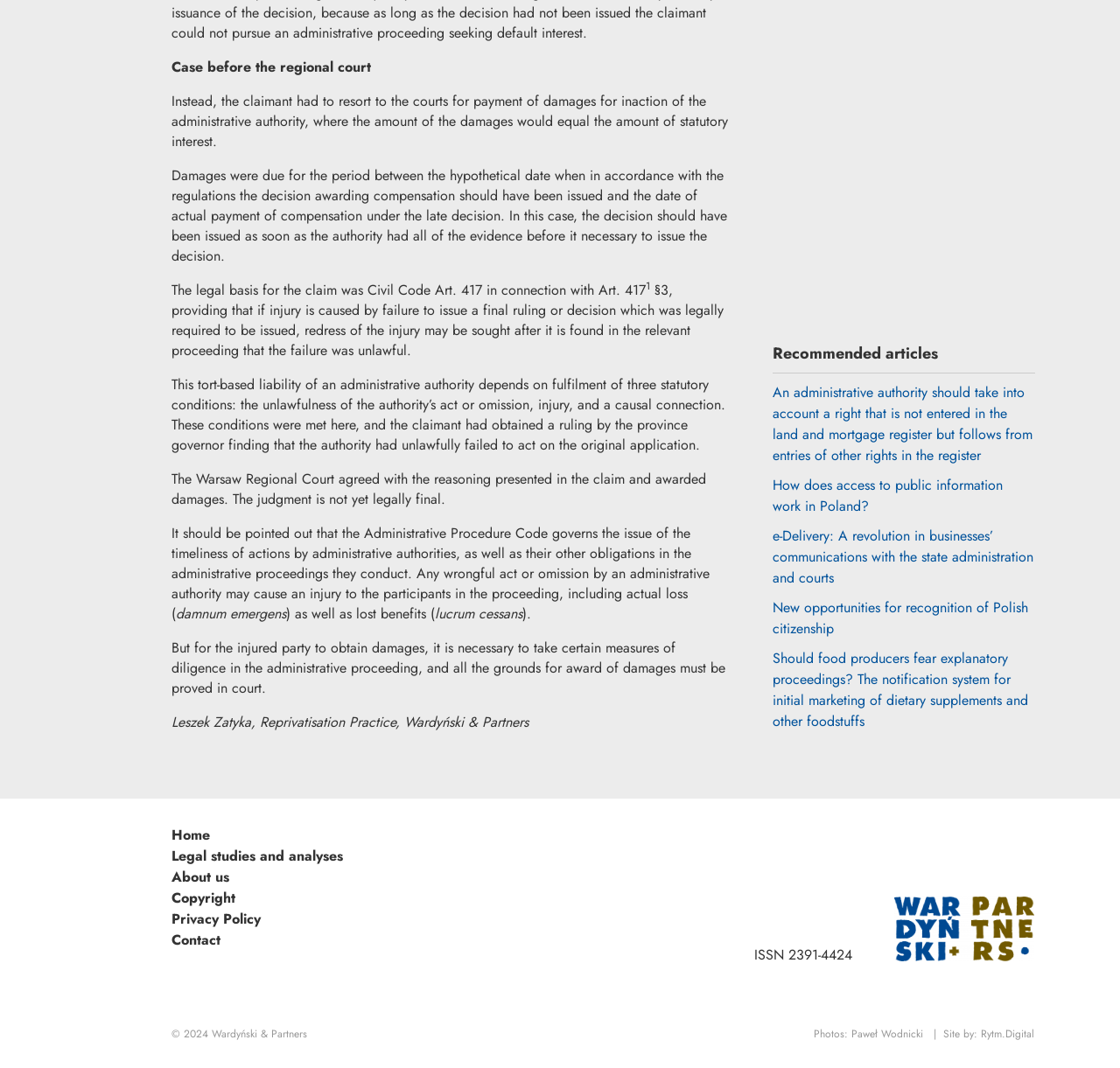What is the ISSN number of the publication?
Please look at the screenshot and answer in one word or a short phrase.

2391-4424